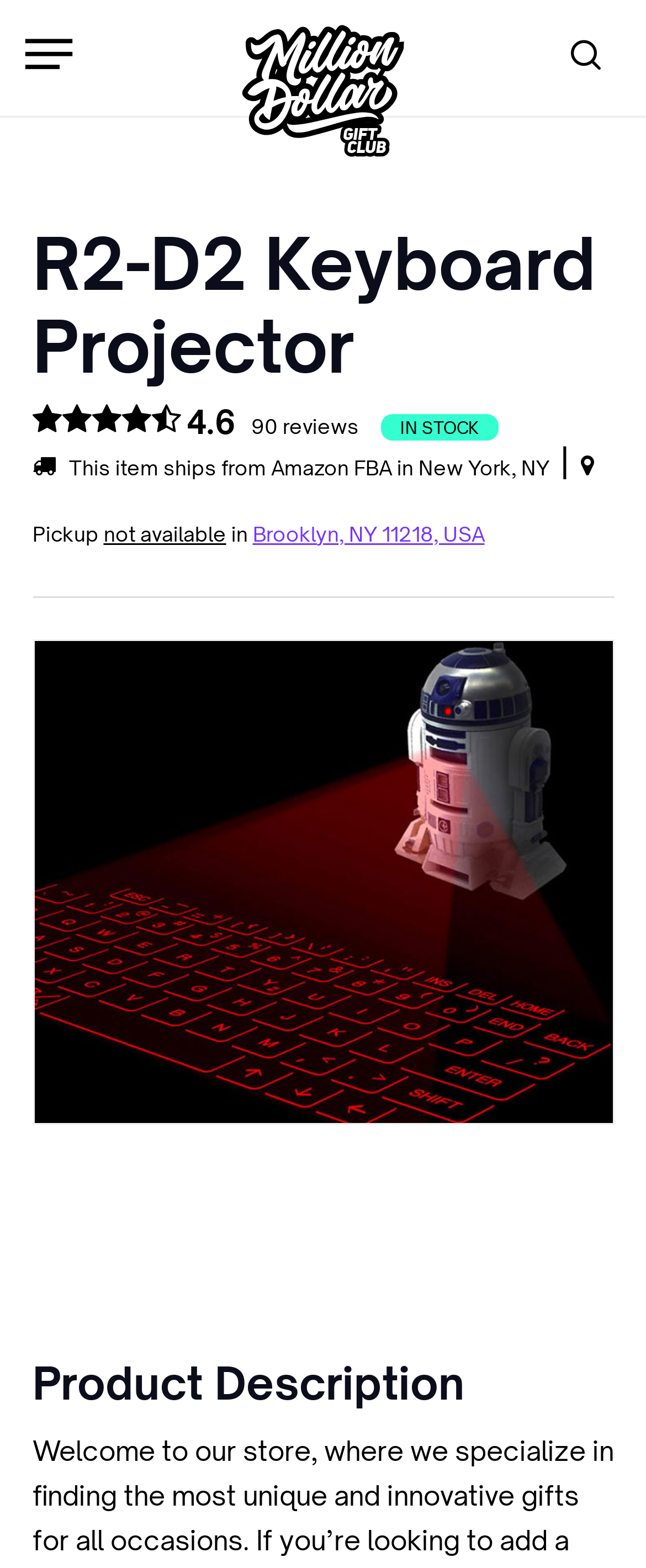Show the bounding box coordinates of the element that should be clicked to complete the task: "Visit the Million Dollar Gift Club".

[0.374, 0.016, 0.626, 0.074]